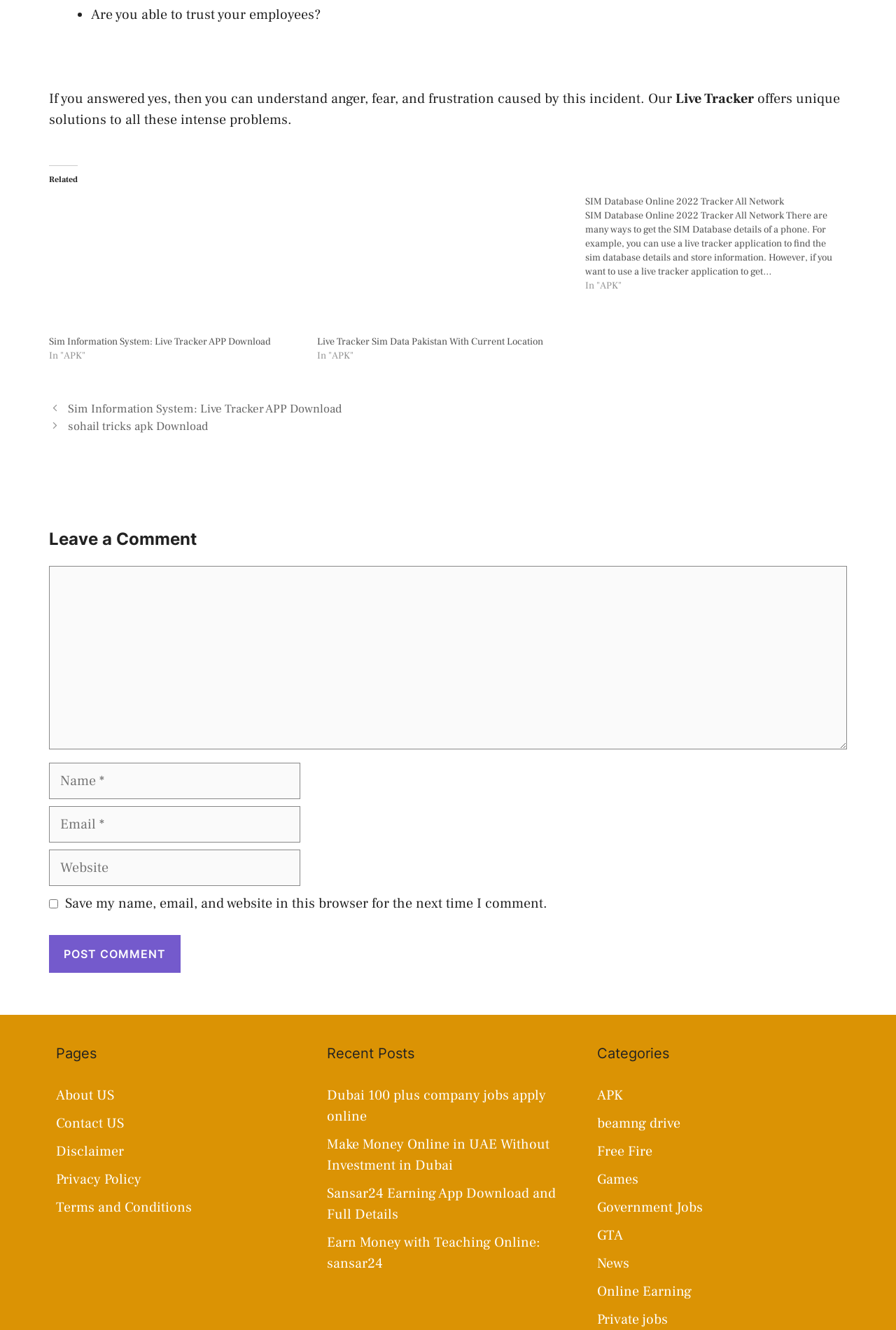What is the last category listed?
Based on the visual, give a brief answer using one word or a short phrase.

Online Earning